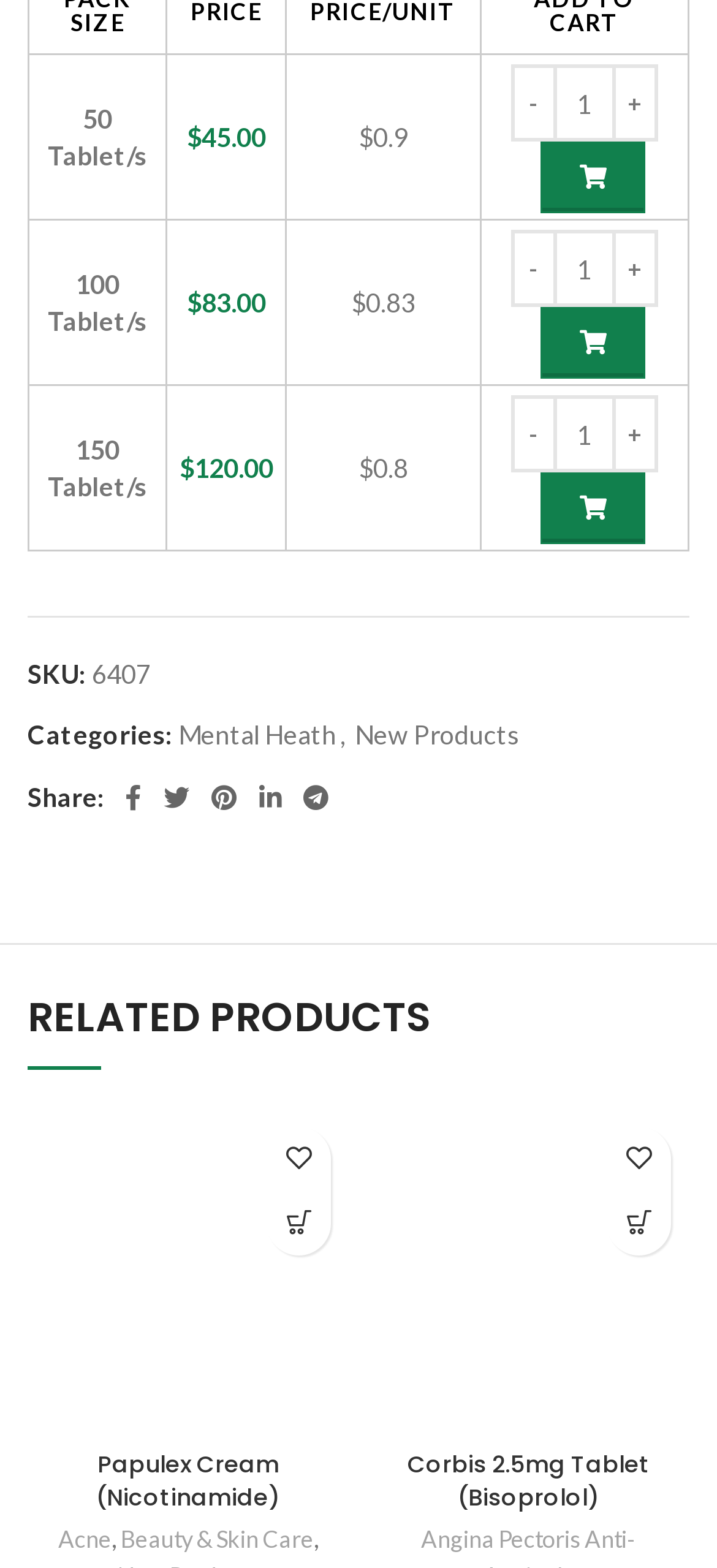Please identify the bounding box coordinates of the clickable area that will allow you to execute the instruction: "Click the 'RELATED PRODUCTS' heading to view related products".

[0.038, 0.632, 0.962, 0.68]